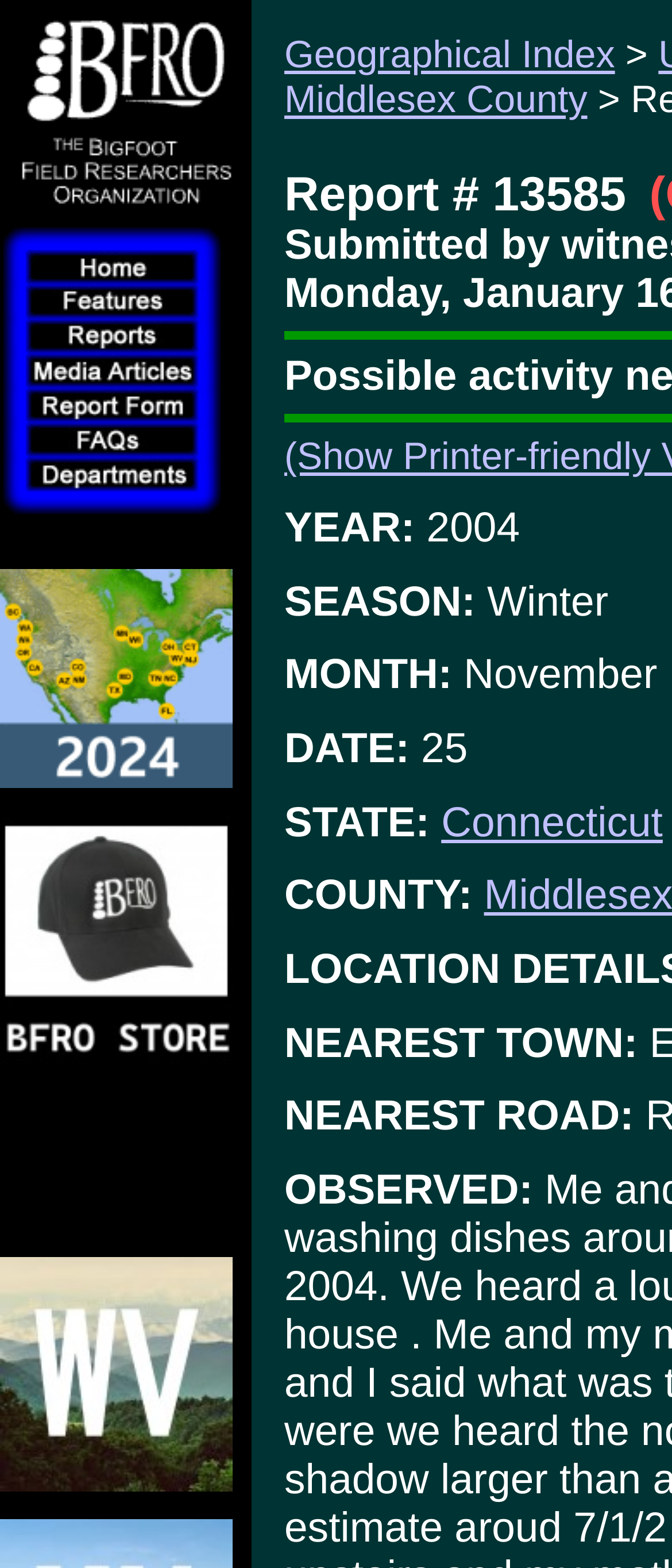Provide the bounding box coordinates of the HTML element this sentence describes: "alt="Bigfoot Field Researchers Organization Logo"".

[0.019, 0.13, 0.353, 0.147]